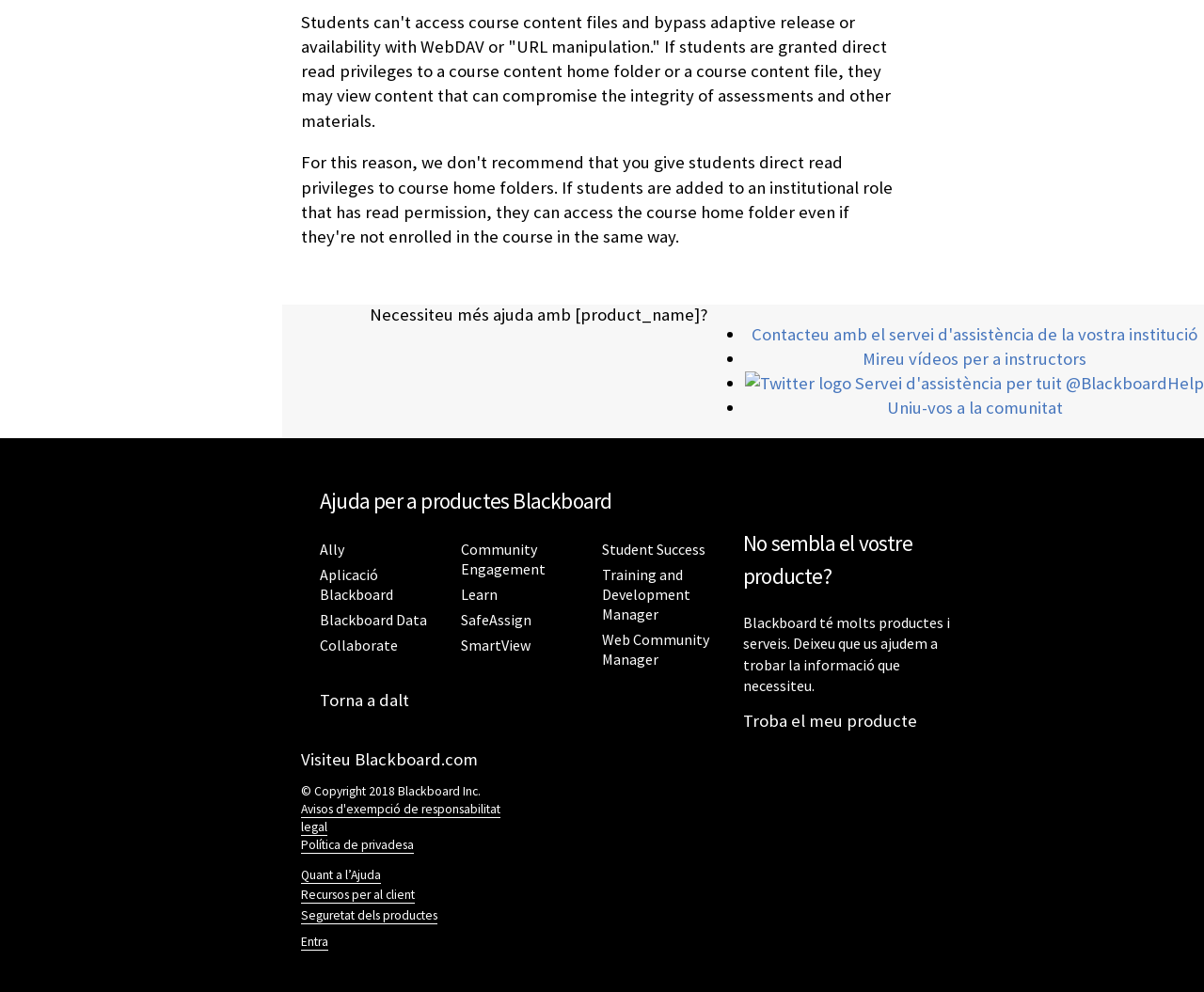Identify the bounding box coordinates of the region that should be clicked to execute the following instruction: "Watch instructor videos".

[0.716, 0.35, 0.902, 0.372]